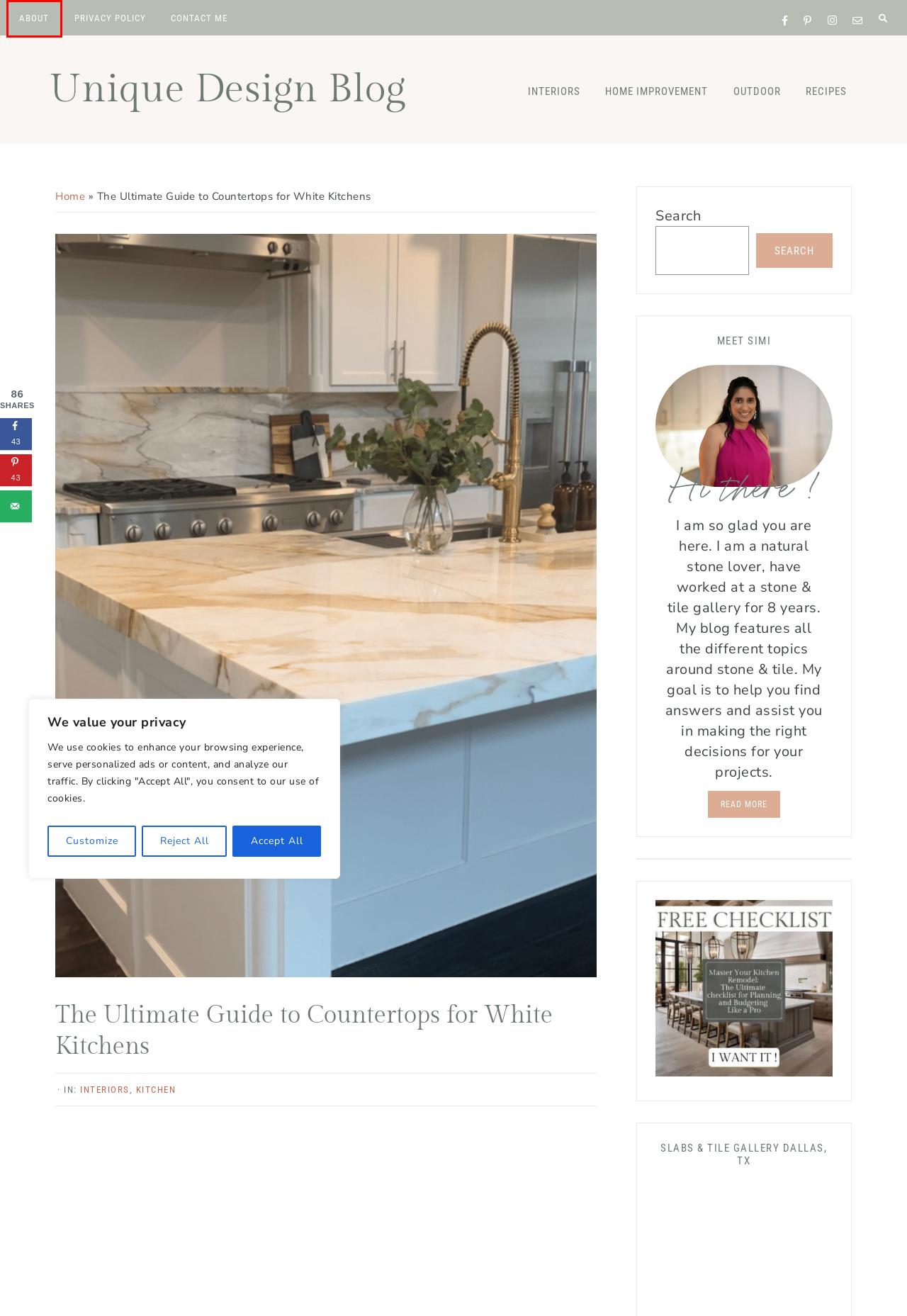With the provided webpage screenshot containing a red bounding box around a UI element, determine which description best matches the new webpage that appears after clicking the selected element. The choices are:
A. How much does nature stone cost with Pros & Cons - Unique Design Blog
B. About - Unique Design Blog
C. 30 Kitchens designs with dark cabinets to inspire you - Unique Design Blog
D. Lemon Chicken Tenders and Asparagus Quinoa - Unique Design Blog
E. Kitchen Archives - Unique Design Blog
F. What color wood flooring for dark kitchen cabinets - Unique Design Blog
G. Contact Me - Unique Design Blog
H. Privacy Policy - Unique Design Blog

B